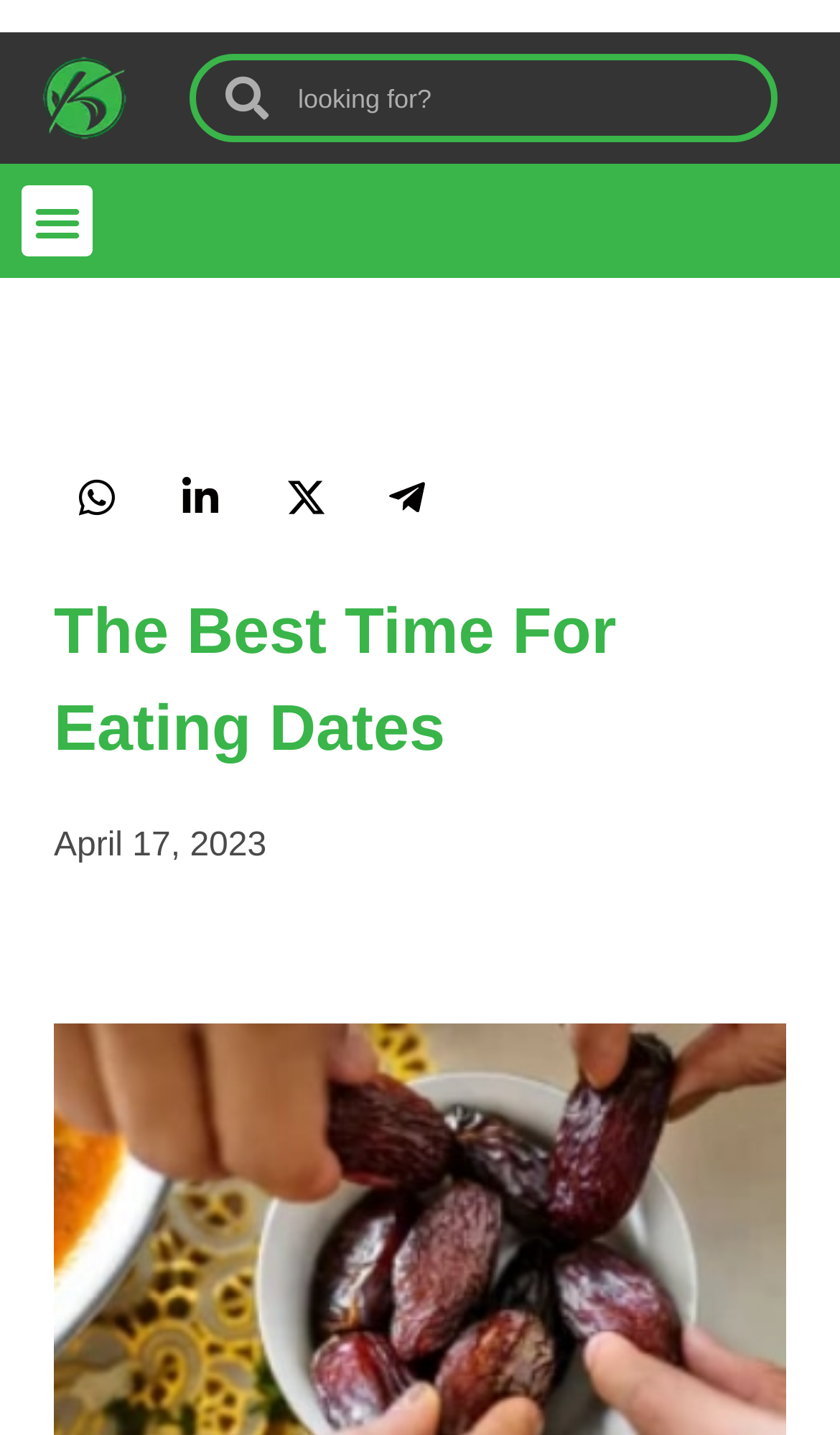Answer this question in one word or a short phrase: How many links are there in the top section?

2